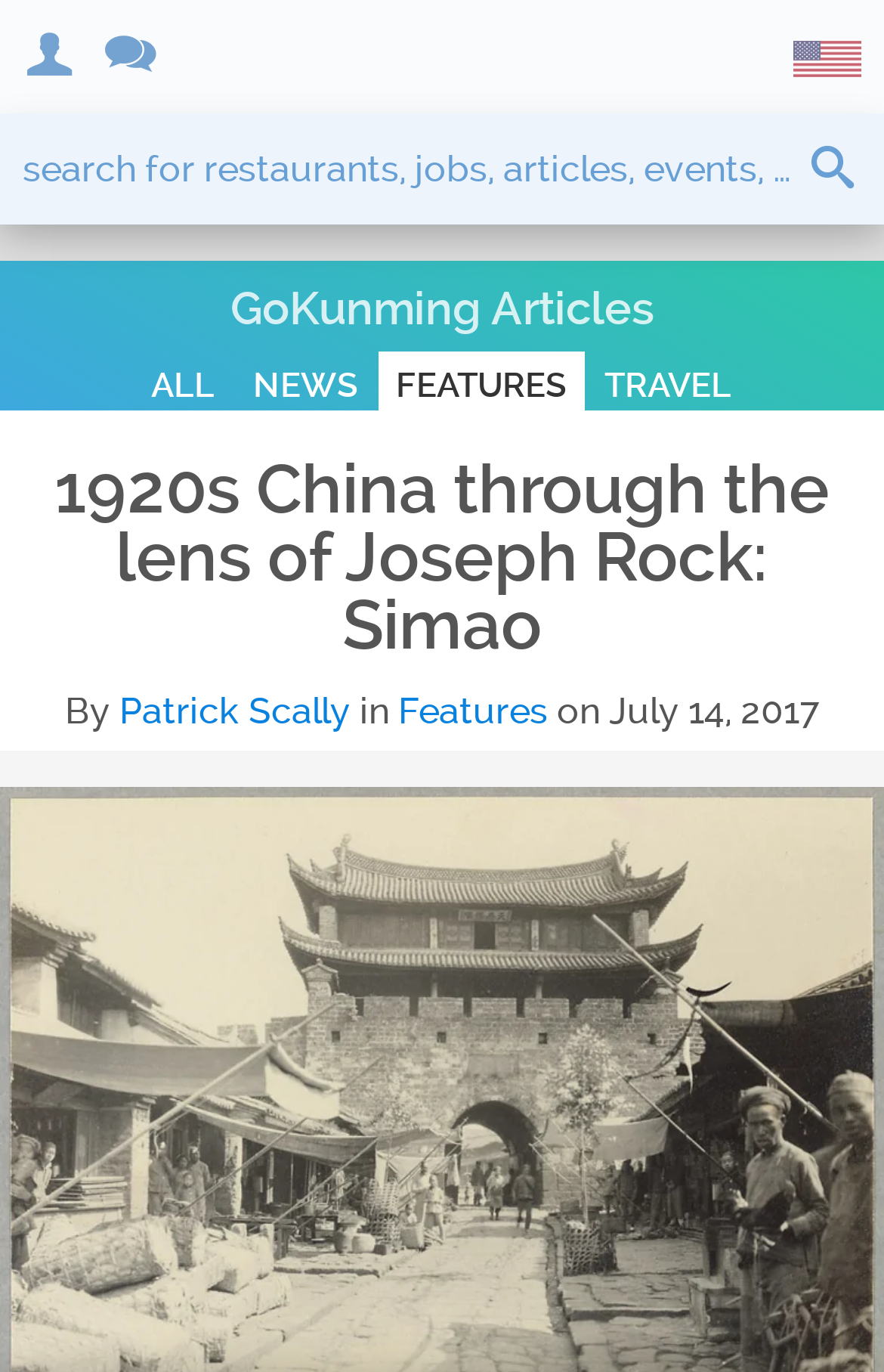Please identify the bounding box coordinates of the area that needs to be clicked to follow this instruction: "switch to English".

[0.897, 0.029, 0.974, 0.056]